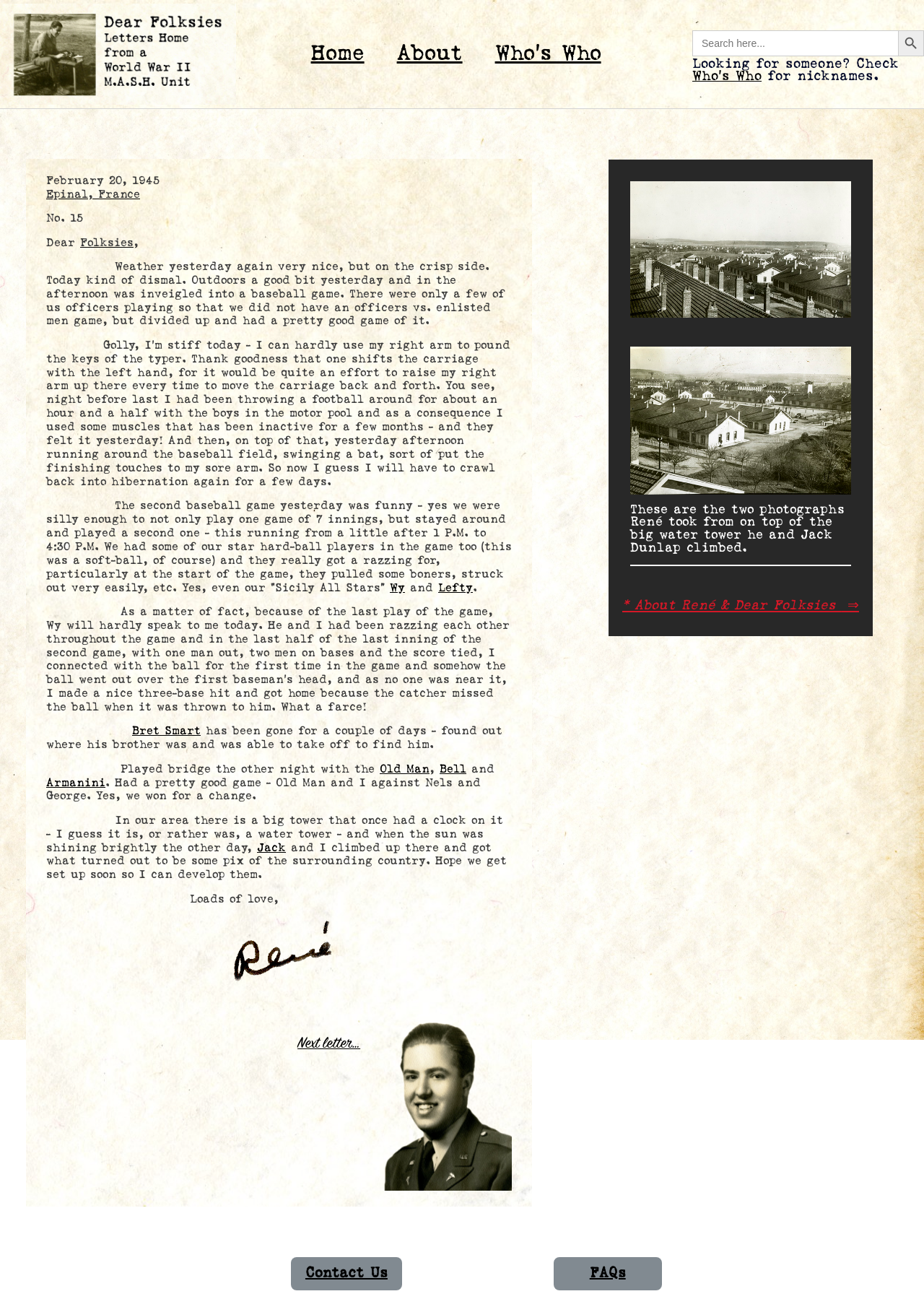Identify the bounding box coordinates of the element to click to follow this instruction: 'View FAQs'. Ensure the coordinates are four float values between 0 and 1, provided as [left, top, right, bottom].

[0.599, 0.958, 0.716, 0.983]